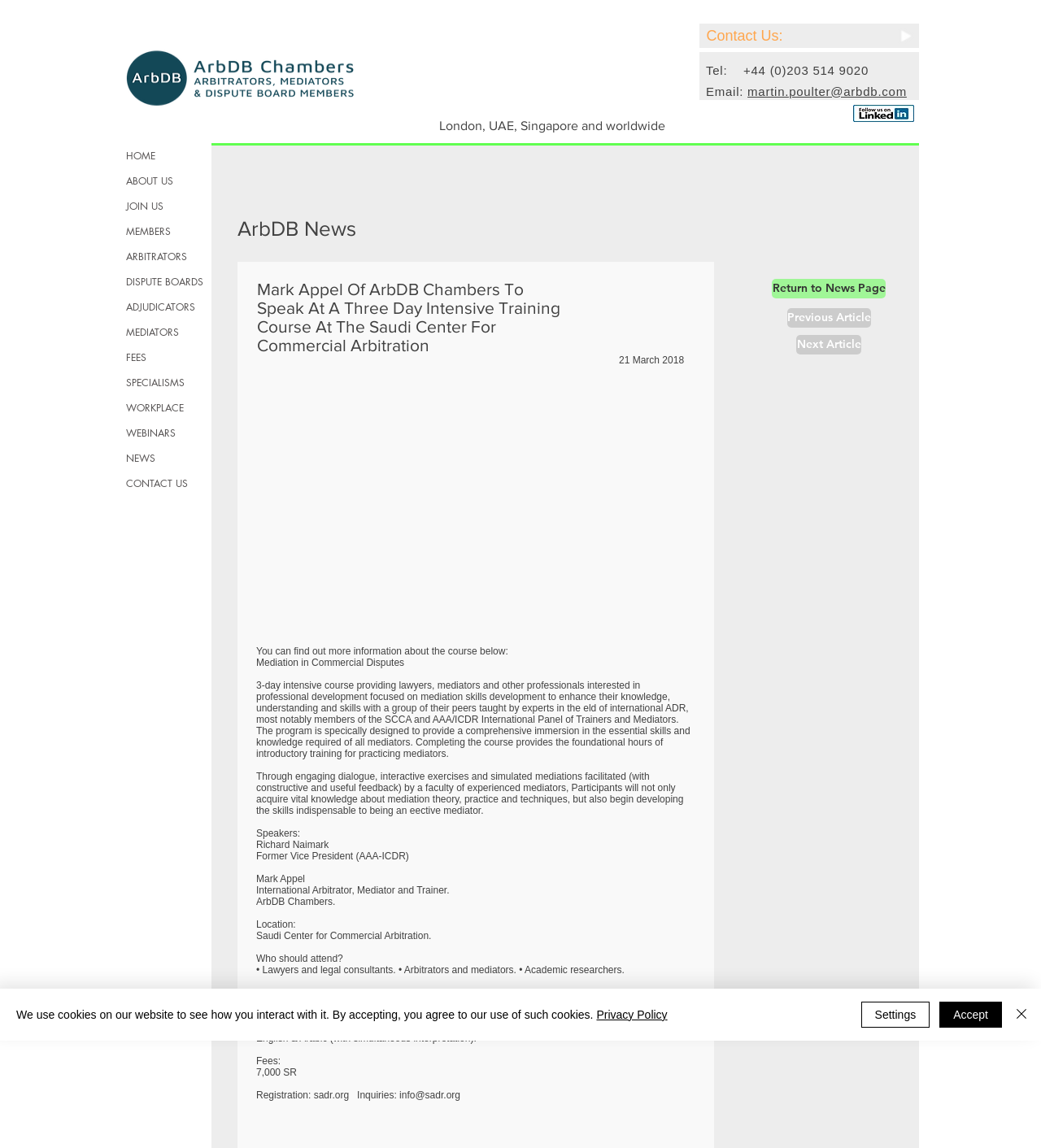What is the logo of ArbDB Chambers?
Answer the question with a single word or phrase, referring to the image.

ArbDB Logo